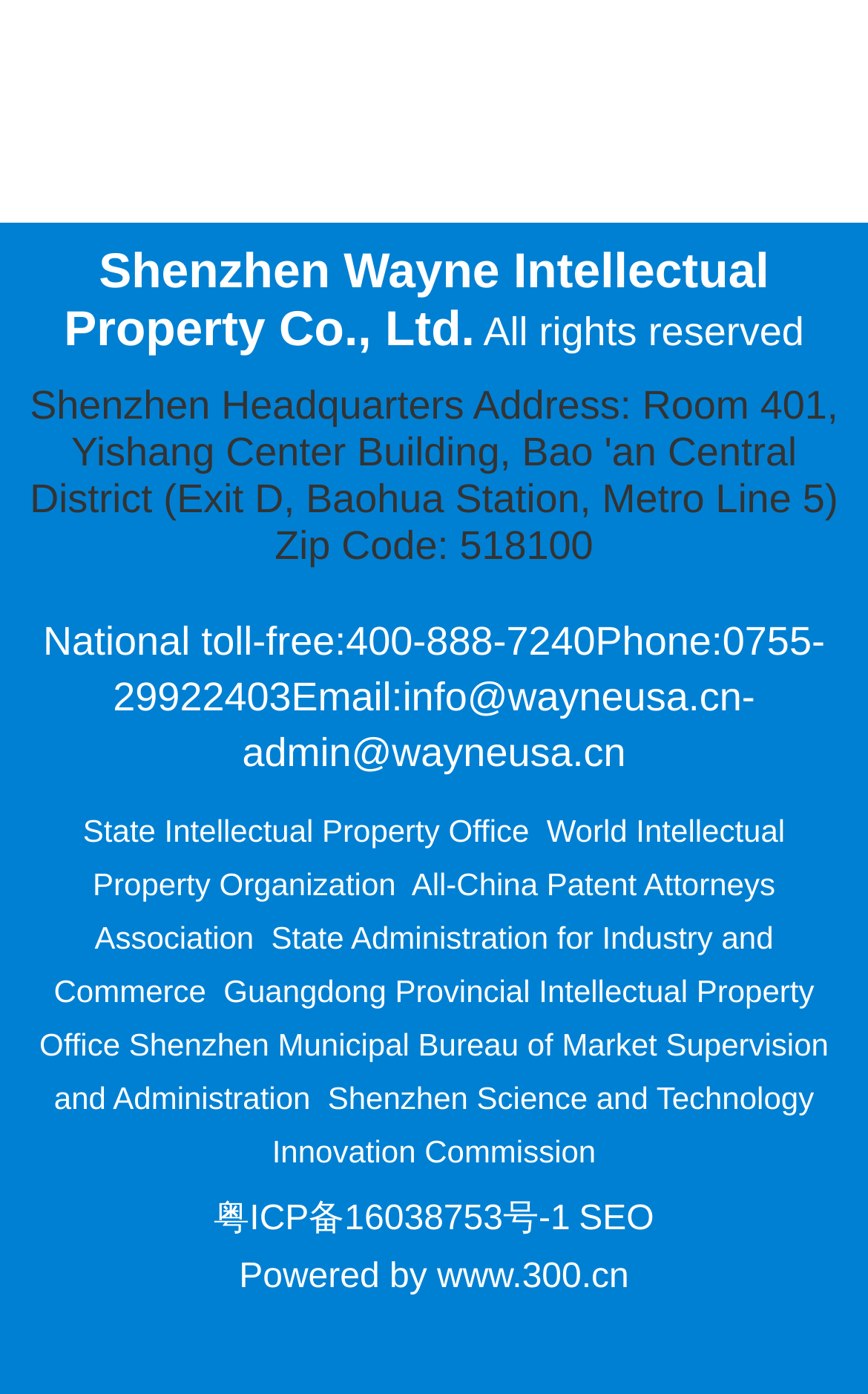Please locate the bounding box coordinates of the element's region that needs to be clicked to follow the instruction: "Send email to info". The bounding box coordinates should be provided as four float numbers between 0 and 1, i.e., [left, top, right, bottom].

[0.464, 0.484, 0.854, 0.516]